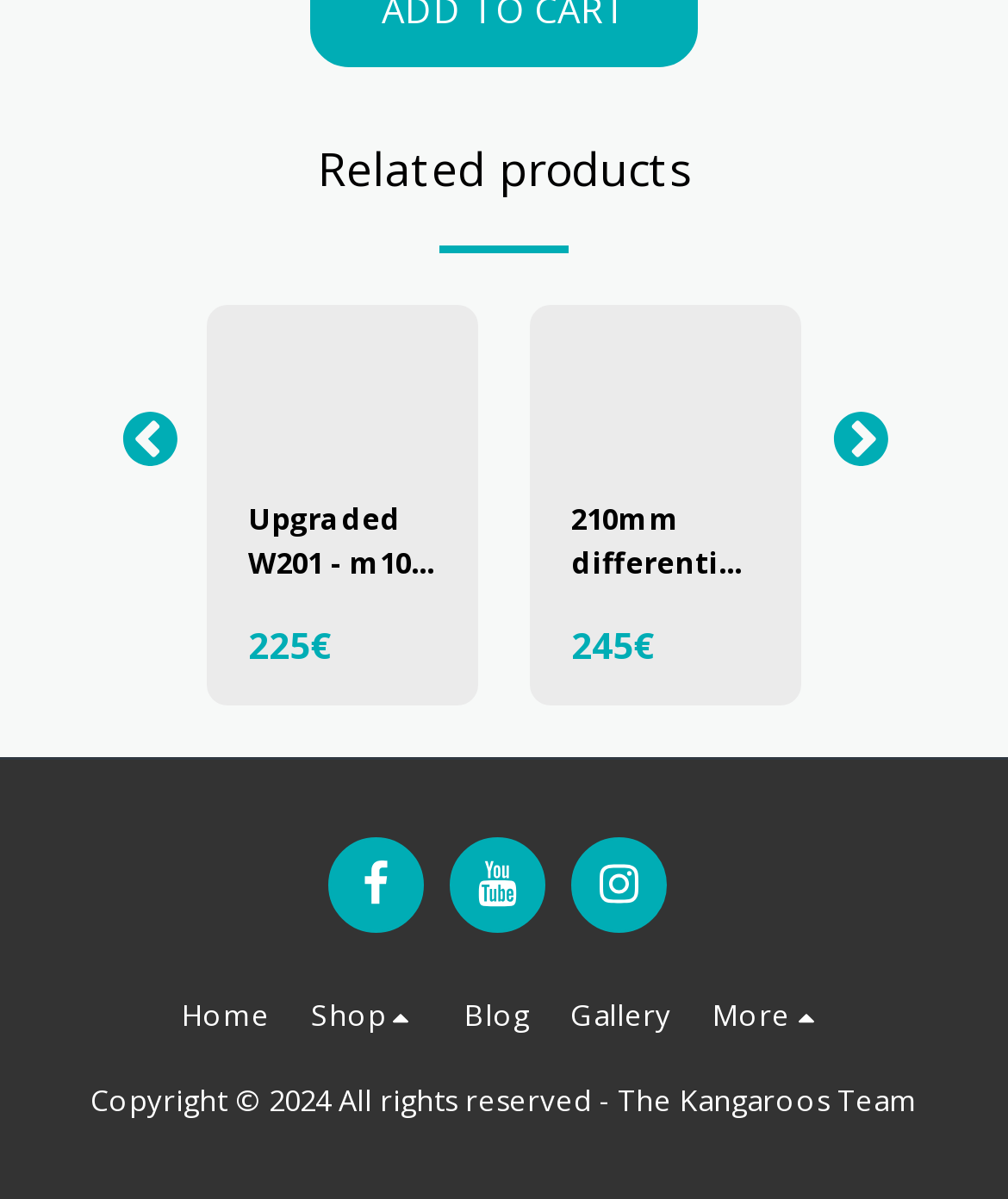Extract the bounding box for the UI element that matches this description: "210mm differential cover for w124".

[0.567, 0.416, 0.754, 0.489]